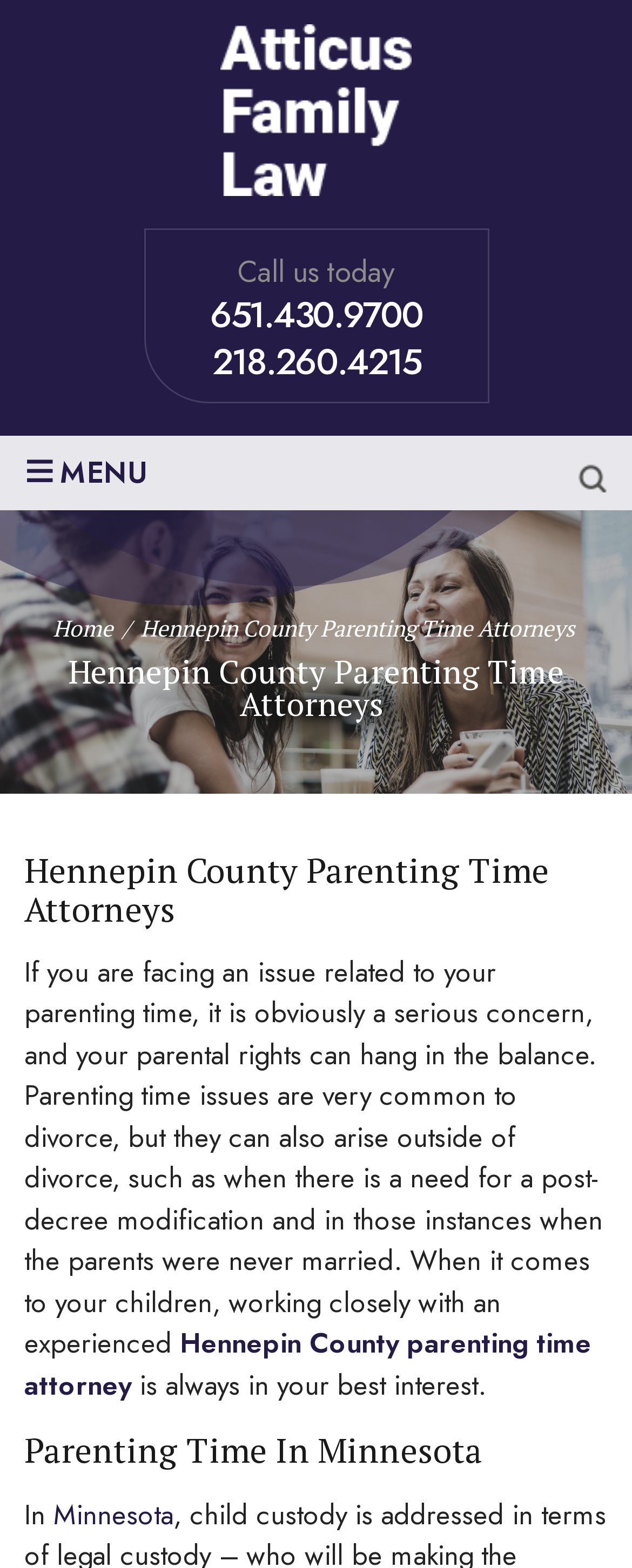Please give a succinct answer to the question in one word or phrase:
What is the state mentioned in the heading 'Parenting Time In Minnesota'?

Minnesota